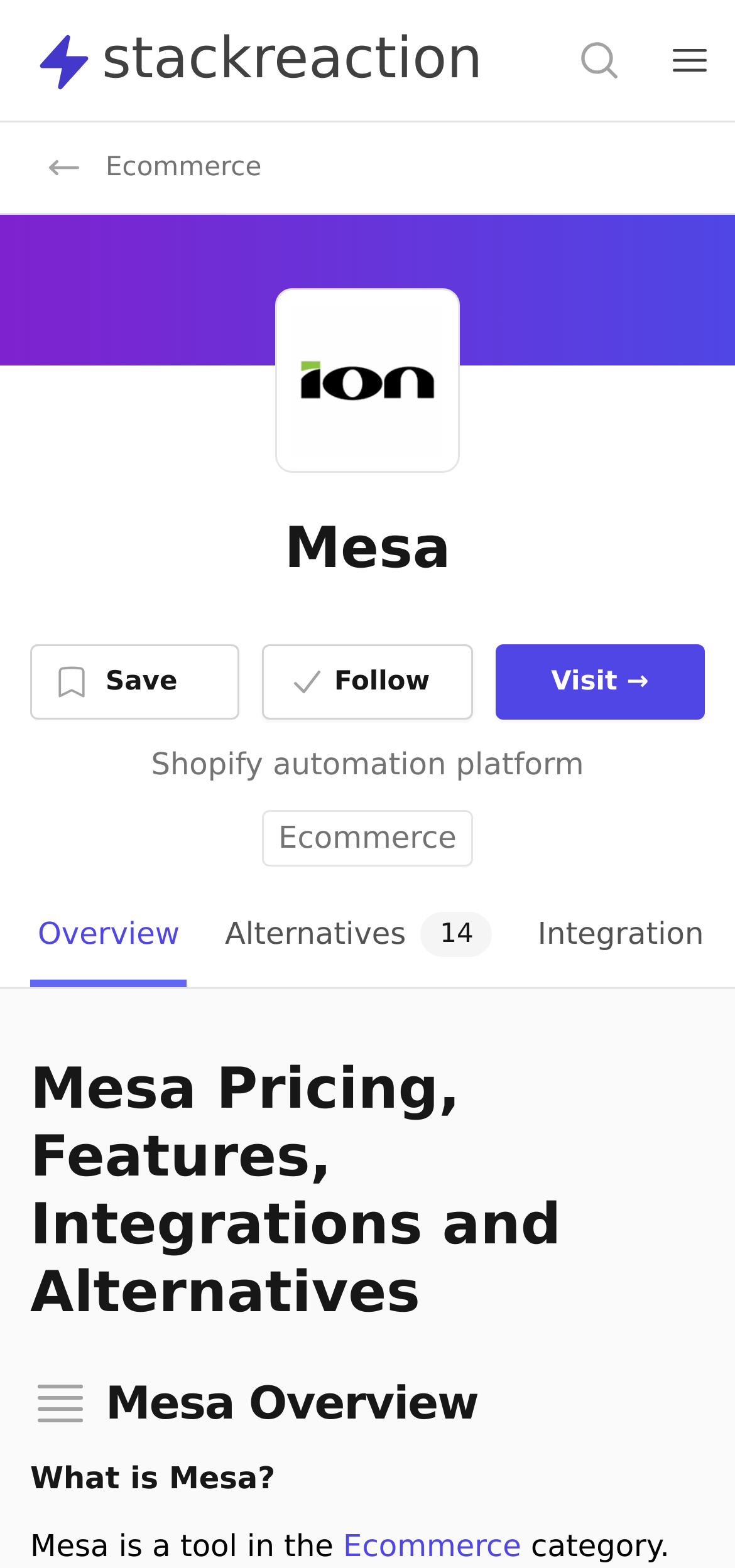How many alternatives are mentioned for Mesa?
Using the image as a reference, answer the question with a short word or phrase.

14